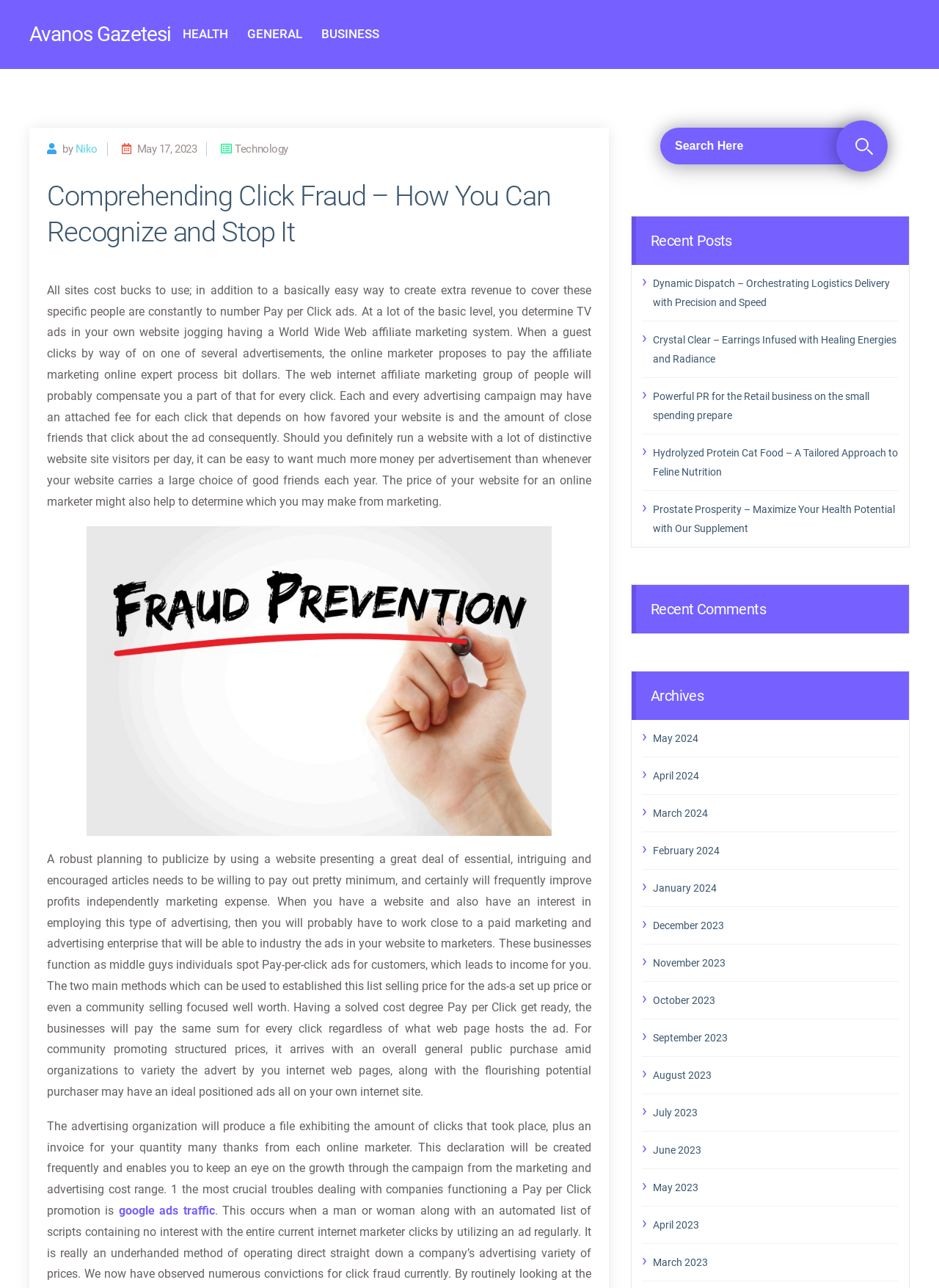Reply to the question with a single word or phrase:
What is the author of the article?

Niko